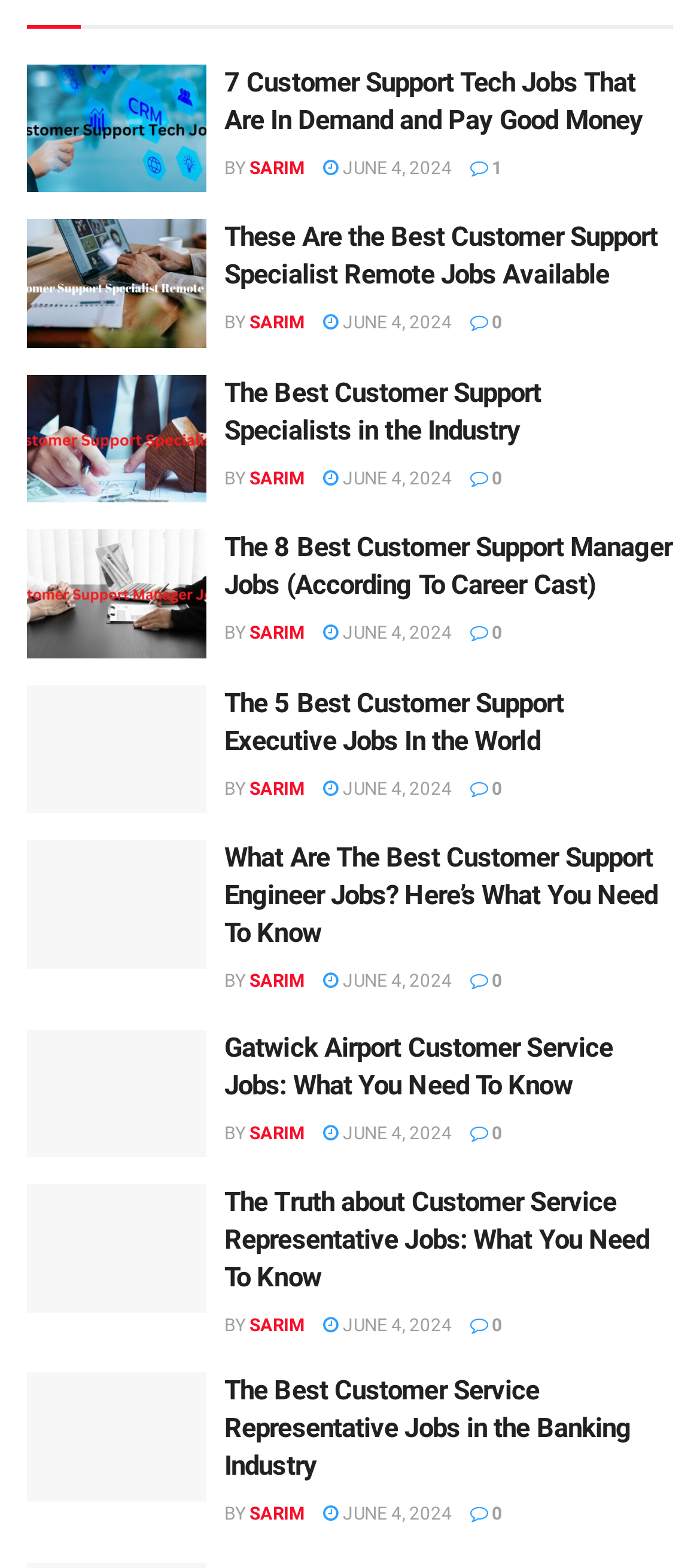Provide the bounding box coordinates of the HTML element this sentence describes: "June 4, 2024". The bounding box coordinates consist of four float numbers between 0 and 1, i.e., [left, top, right, bottom].

[0.462, 0.397, 0.646, 0.41]